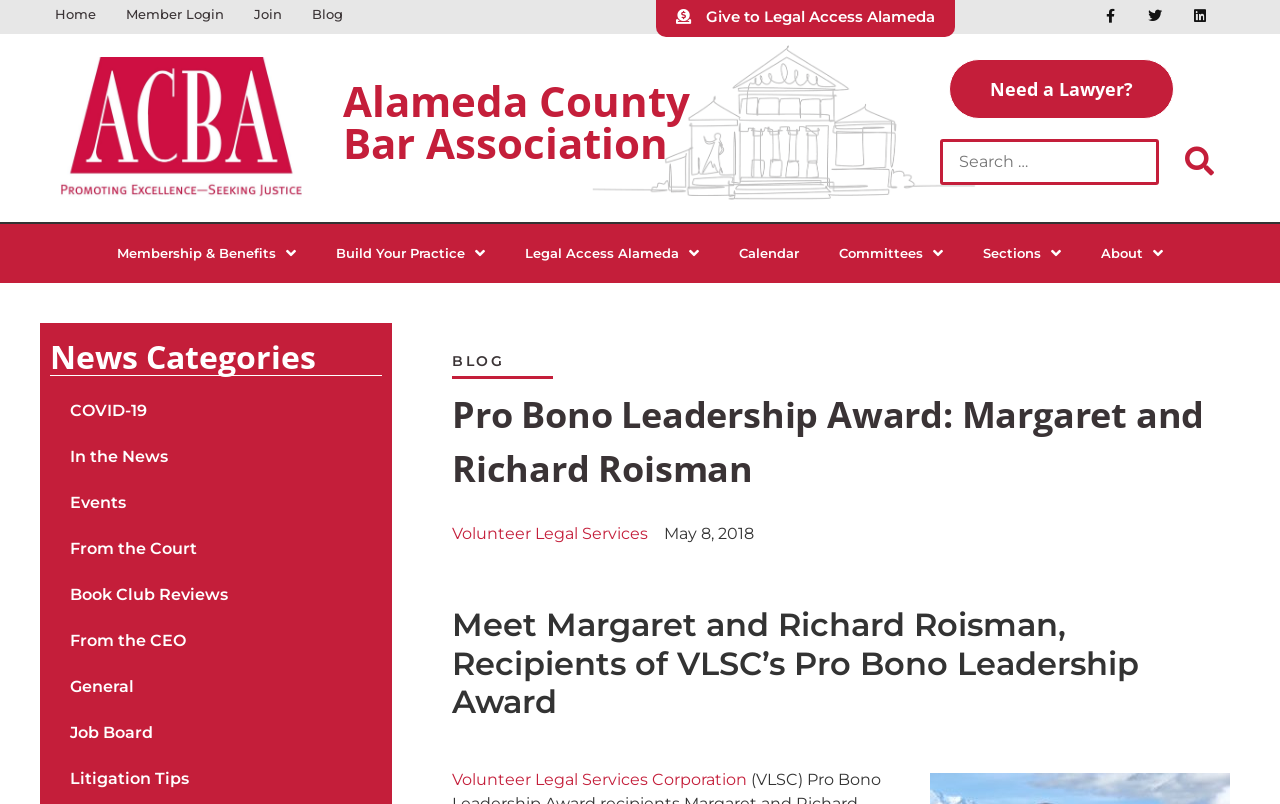Determine the coordinates of the bounding box that should be clicked to complete the instruction: "View PMP Certification In San Antonio". The coordinates should be represented by four float numbers between 0 and 1: [left, top, right, bottom].

None